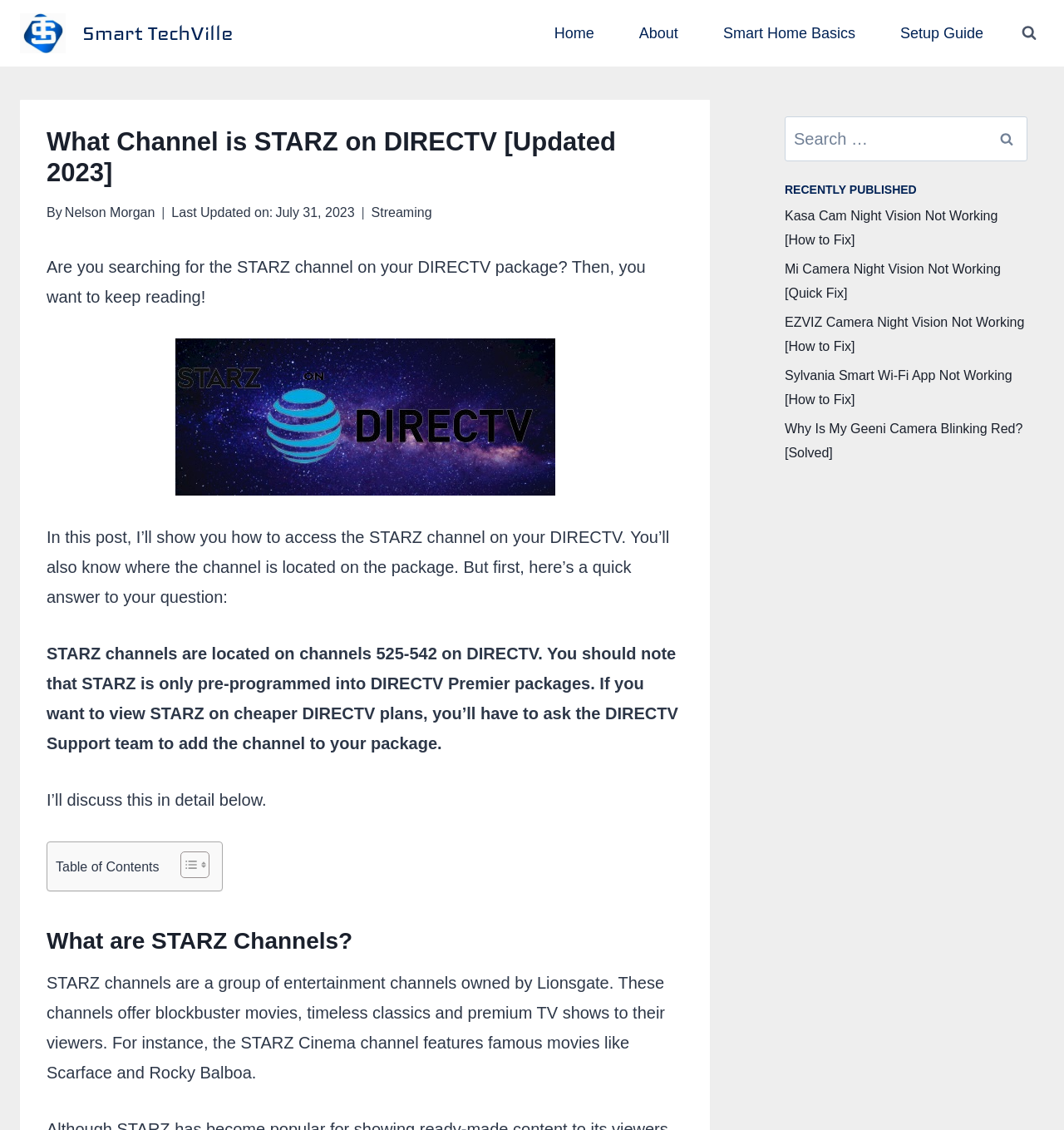Identify the bounding box coordinates for the element that needs to be clicked to fulfill this instruction: "Toggle the table of content". Provide the coordinates in the format of four float numbers between 0 and 1: [left, top, right, bottom].

[0.157, 0.753, 0.193, 0.778]